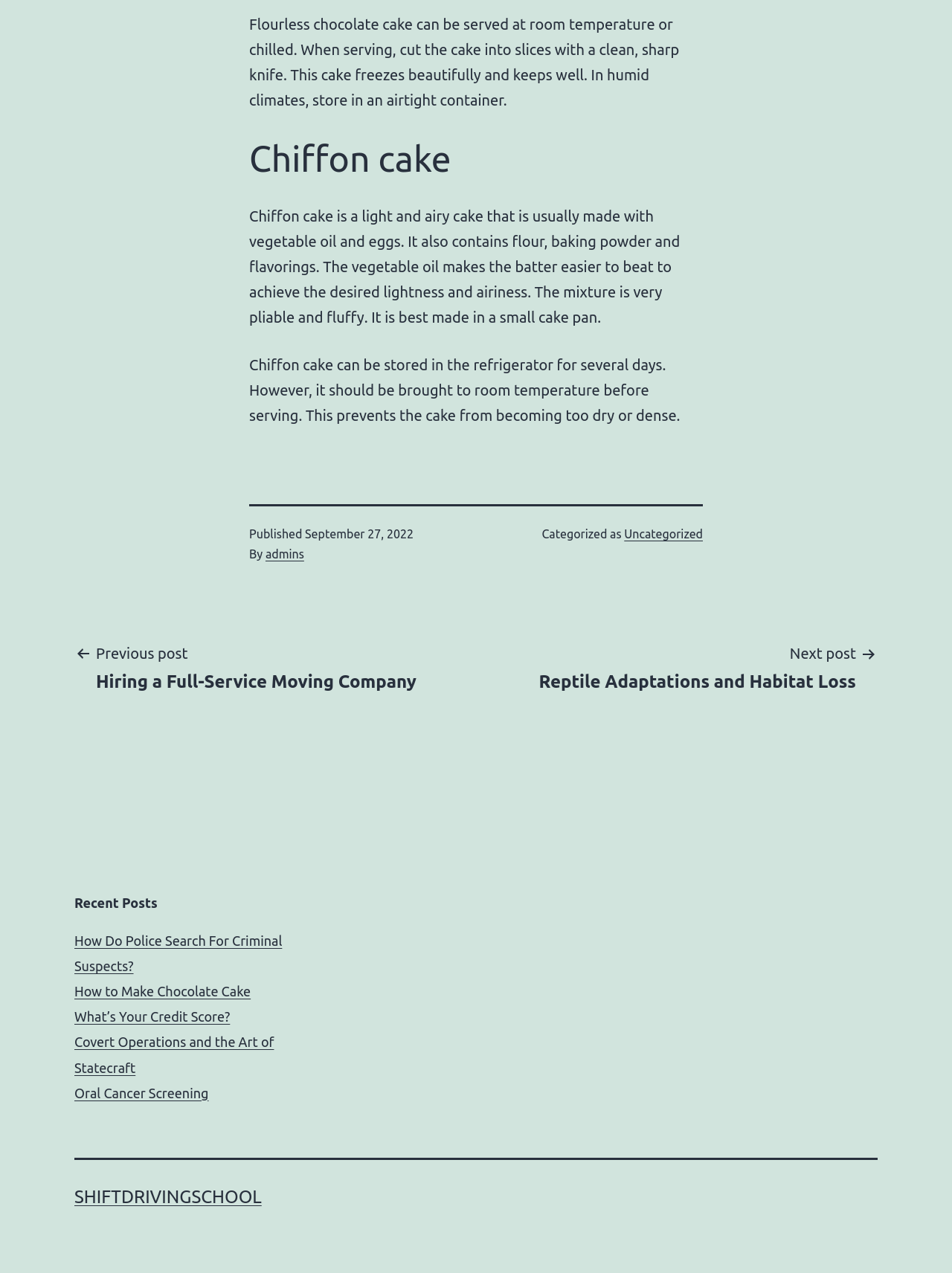What is the purpose of using vegetable oil in chiffon cake?
Based on the image, respond with a single word or phrase.

To make the batter easier to beat